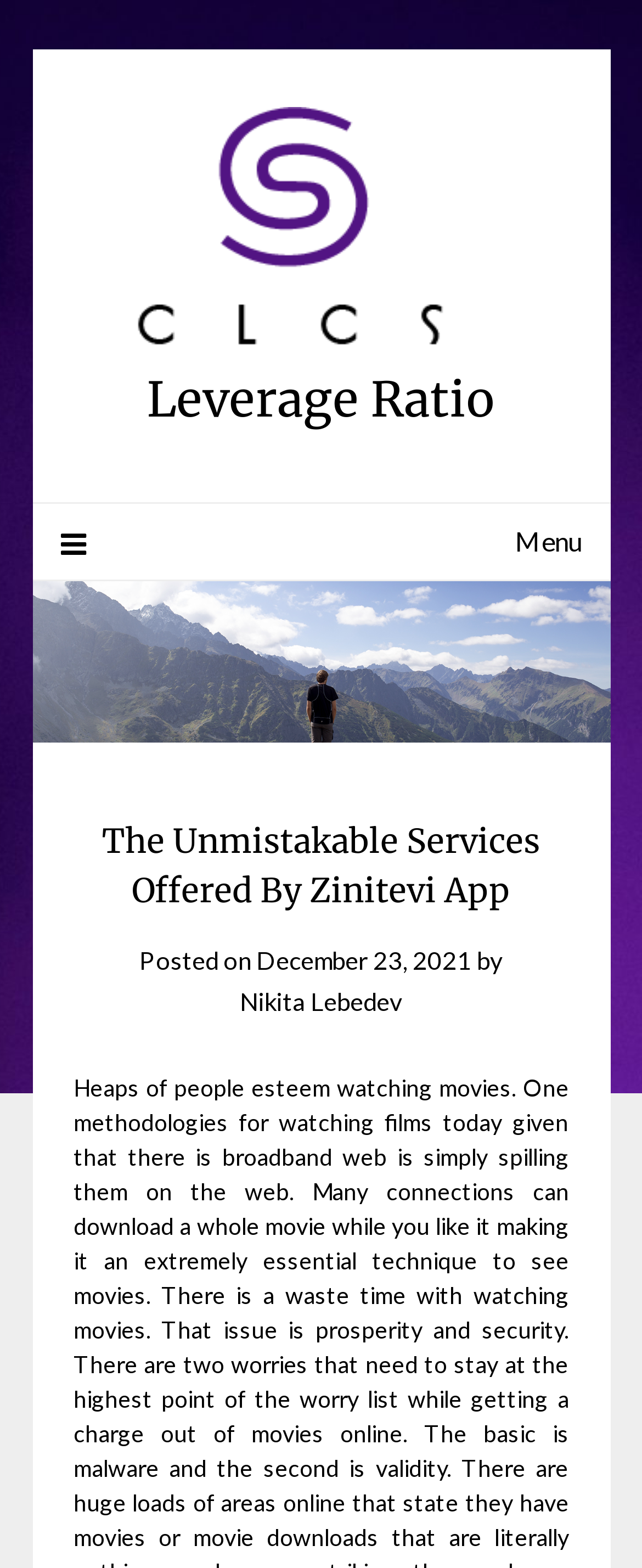Elaborate on the different components and information displayed on the webpage.

The webpage appears to be a blog post or article page, with a prominent header section at the top. The header section contains the title "The Unmistakable Services Offered By Zinitevi App" in a large font, positioned roughly in the middle of the top section of the page. Below the title, there is a line of text that reads "Posted on December 23, 2021 by Nikita Lebedev", indicating the publication date and author of the article.

To the left of the header section, there is a menu icon represented by a hamburger symbol (\uf0c9), which is not currently expanded. This menu icon is positioned roughly one-third of the way down from the top of the page.

There are three instances of the text "Leverage Ratio" on the page, each accompanied by an image. One of these instances is a link, positioned near the top of the page, roughly in the middle. Another instance is a link positioned slightly below the menu icon, and the third instance is an image positioned near the top-right corner of the page.

The overall layout of the page suggests that the main content of the article is likely to be presented below the header section, although the exact content is not specified in the provided accessibility tree.